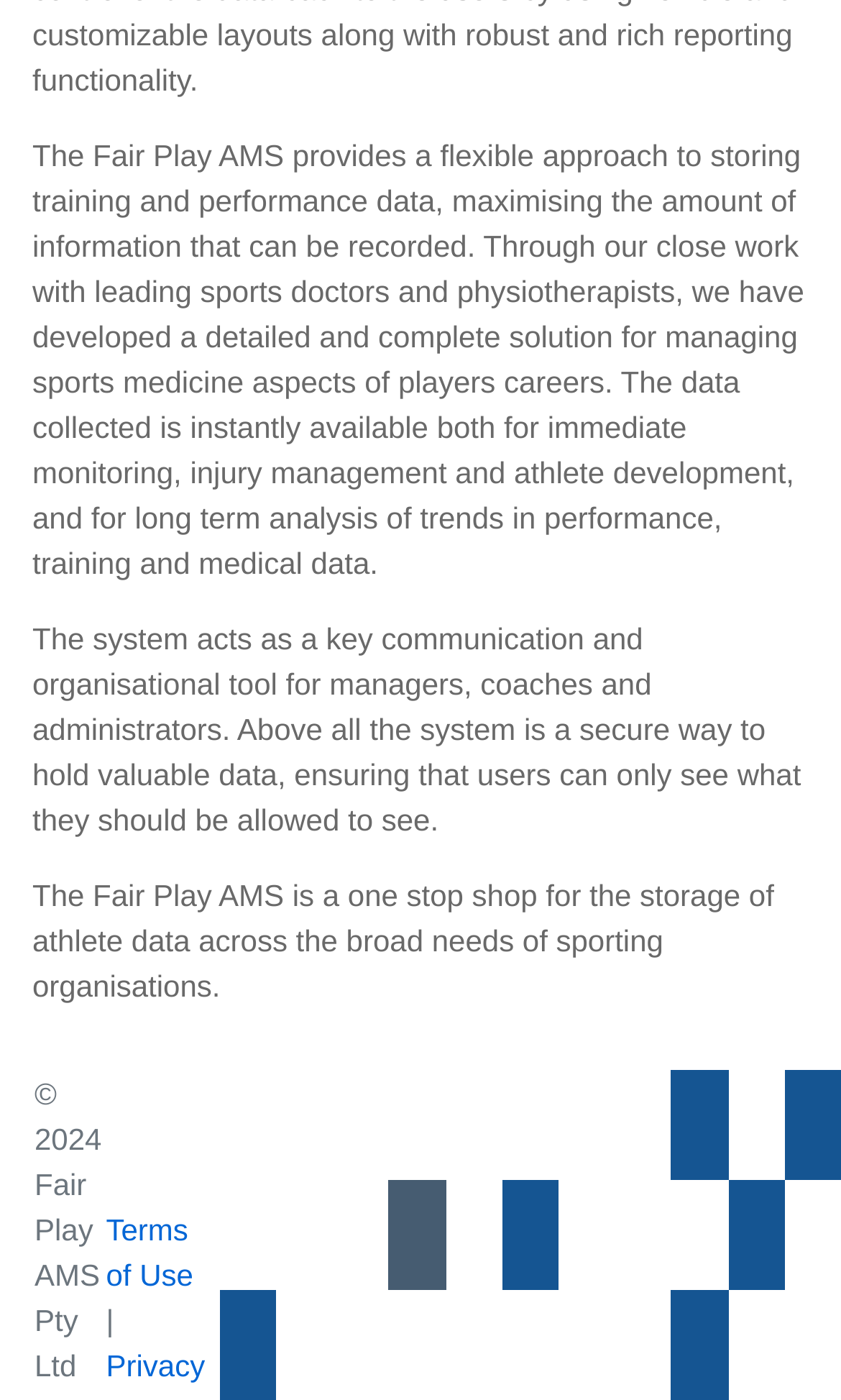Using the description: "Privacy", determine the UI element's bounding box coordinates. Ensure the coordinates are in the format of four float numbers between 0 and 1, i.e., [left, top, right, bottom].

[0.126, 0.964, 0.244, 0.988]